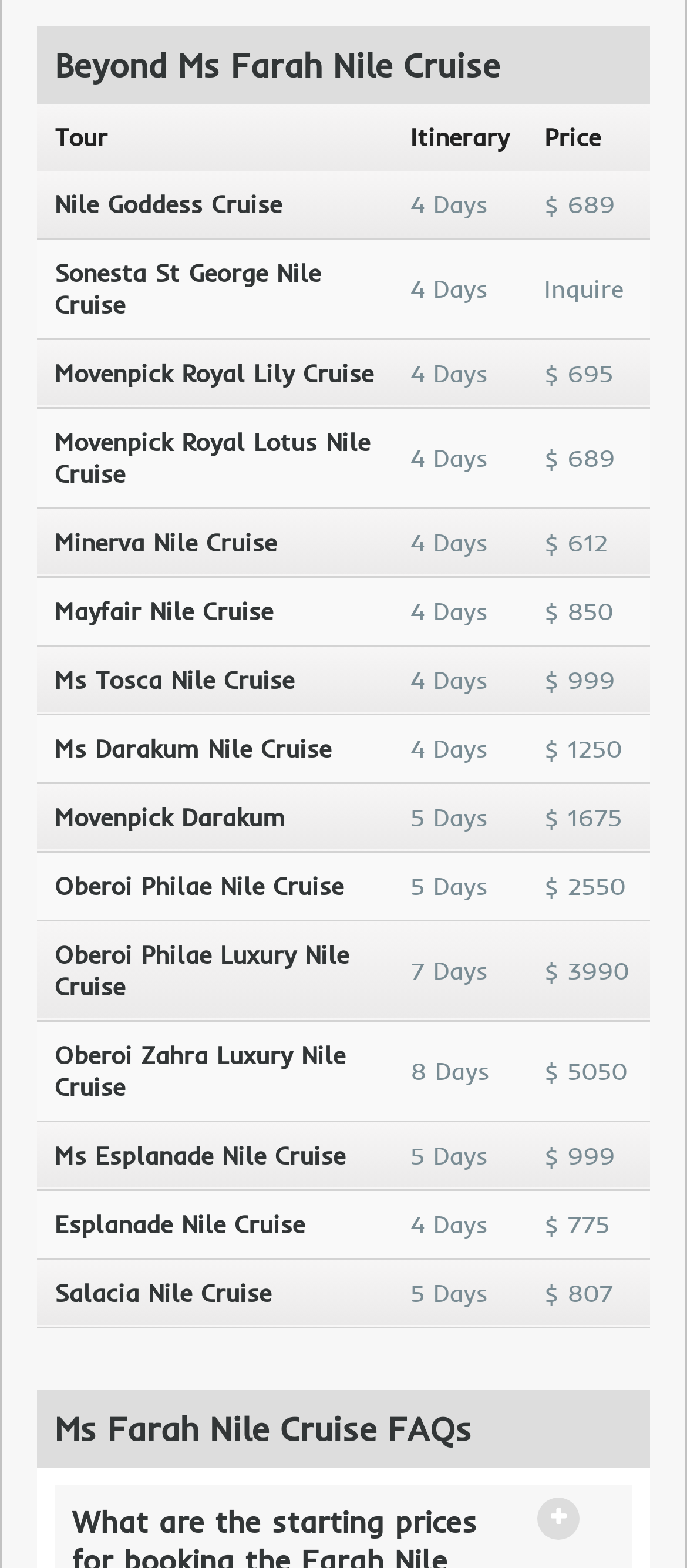How many cruises have a price above $1000?
Give a thorough and detailed response to the question.

I scanned the 'Price' column and counted the number of prices above $1000, which are 5.